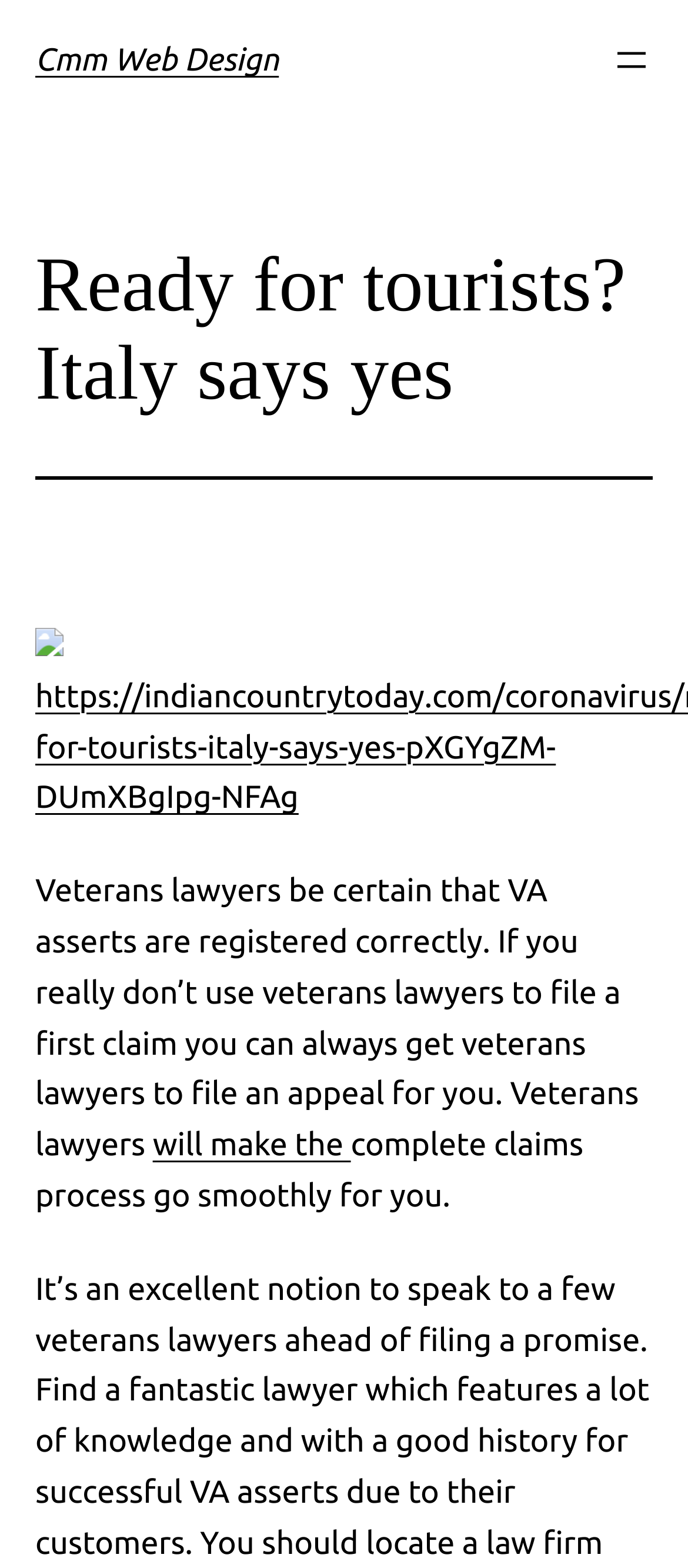What is the purpose of veterans lawyers?
Deliver a detailed and extensive answer to the question.

Based on the webpage content, it appears that veterans lawyers are responsible for filing claims and ensuring that VA asserts are registered correctly. They can also file an appeal for veterans if needed.